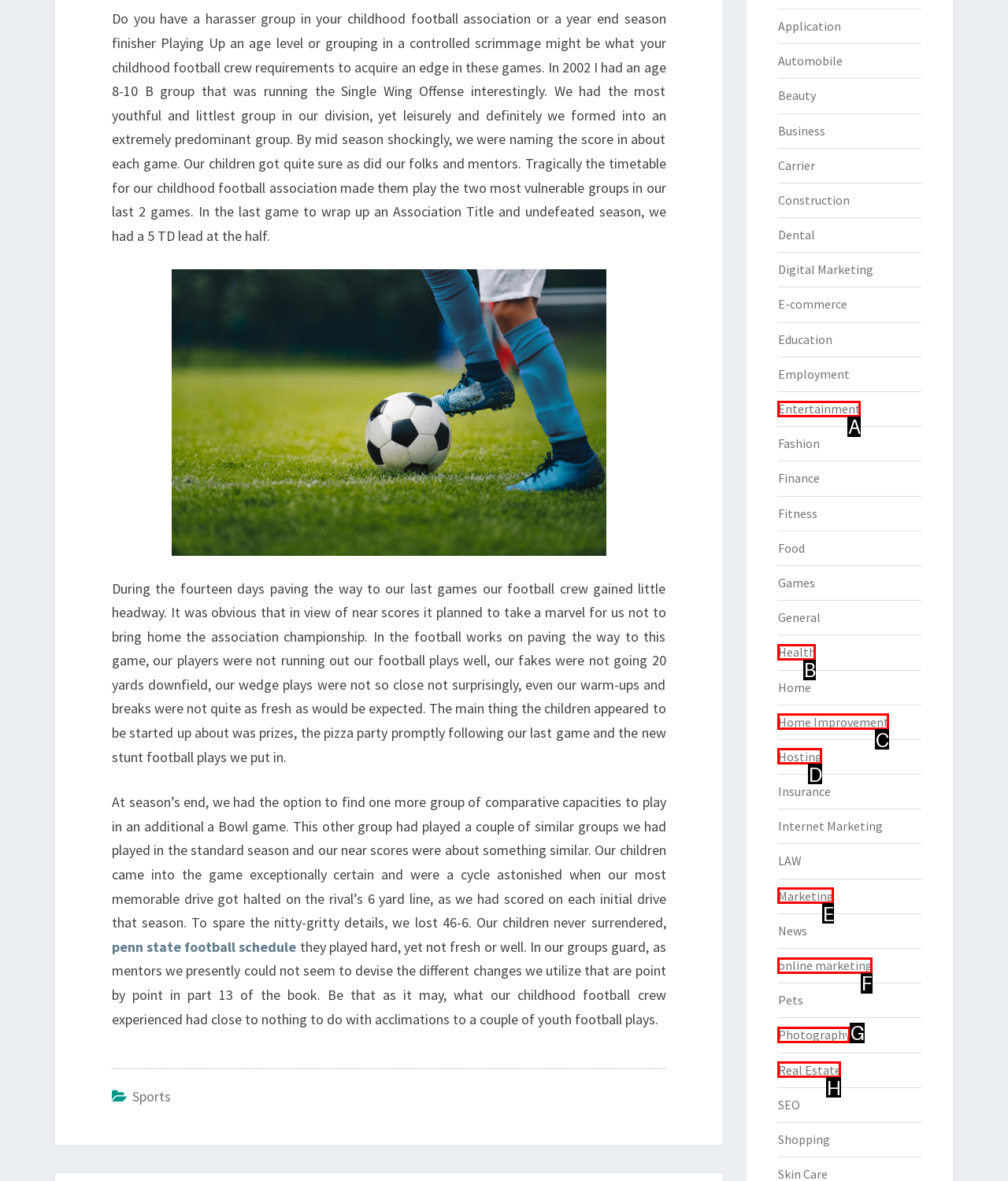Identify the HTML element that matches the description: Home Improvement
Respond with the letter of the correct option.

C